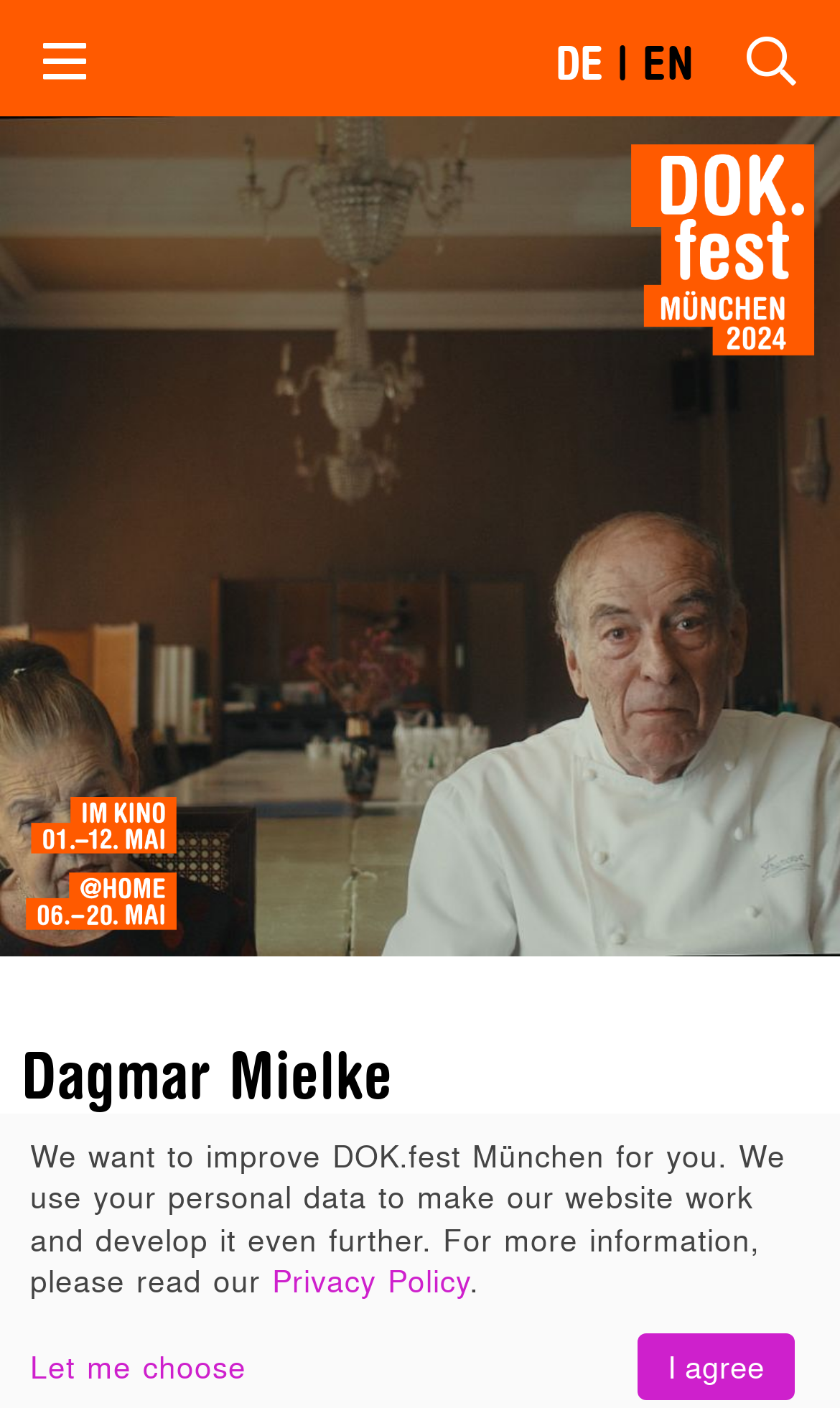Summarize the webpage with intricate details.

The webpage is the official website of the Munich Documentary Film Festival, DOK.fest Munich. At the top left corner, there is a small icon link with a flag symbol. Next to it, there are two language options, "DE" and "EN", separated by a vertical line. 

On the top right side, there is a prominent link with the text "DOK.fest" accompanied by a logo image. Below this link, there is a larger version of the same logo image, positioned at the top center of the page.

The main content of the webpage is divided into two sections. On the left side, there are two headings, one with the name "Dagmar Mielke" and the other with the name of a broadcasting company, "Rundfunk Berlin-Brandenburg/ARTE". 

On the right side, there is a paragraph of text explaining how the website uses personal data to improve the user experience. Below this text, there are three links: "Privacy Policy", "Let me choose", and a button labeled "I agree". The "I agree" button is positioned at the bottom right corner of the page.